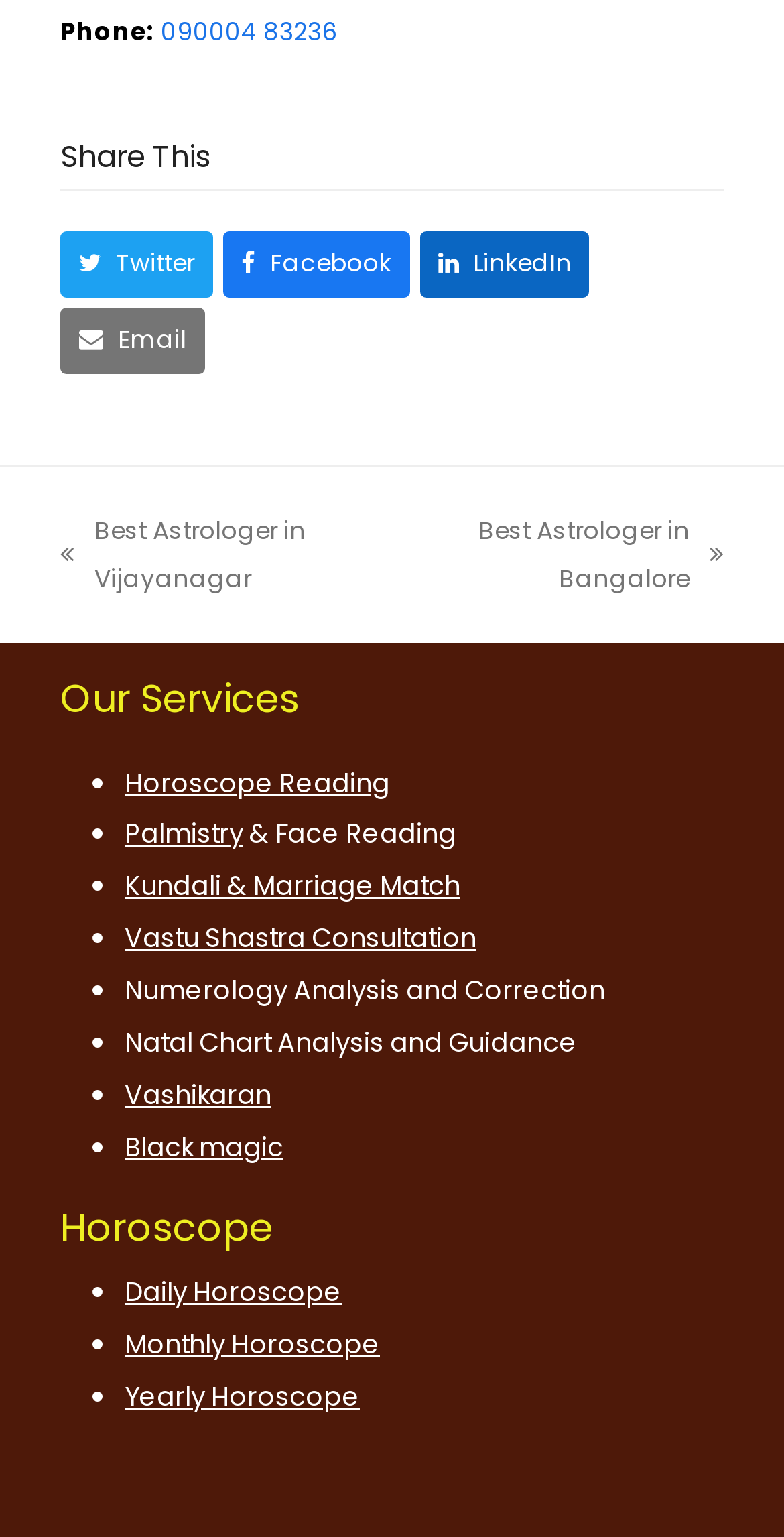Locate the bounding box coordinates of the clickable region necessary to complete the following instruction: "Call the phone number". Provide the coordinates in the format of four float numbers between 0 and 1, i.e., [left, top, right, bottom].

[0.205, 0.009, 0.431, 0.032]